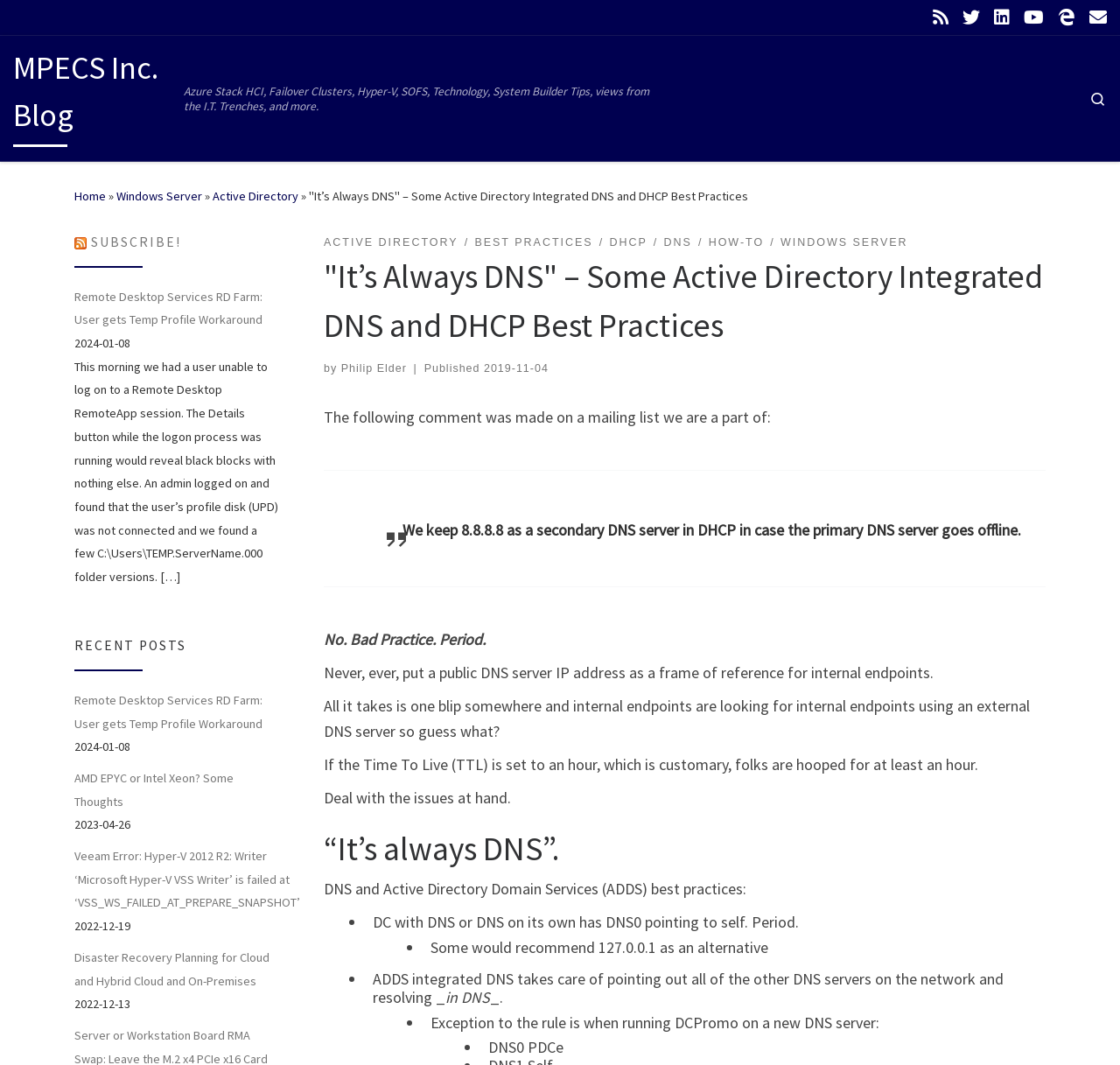Bounding box coordinates should be in the format (top-left x, top-left y, bottom-right x, bottom-right y) and all values should be floating point numbers between 0 and 1. Determine the bounding box coordinate for the UI element described as: aria-label="Email Us" title="Email Us"

[0.973, 0.005, 0.988, 0.028]